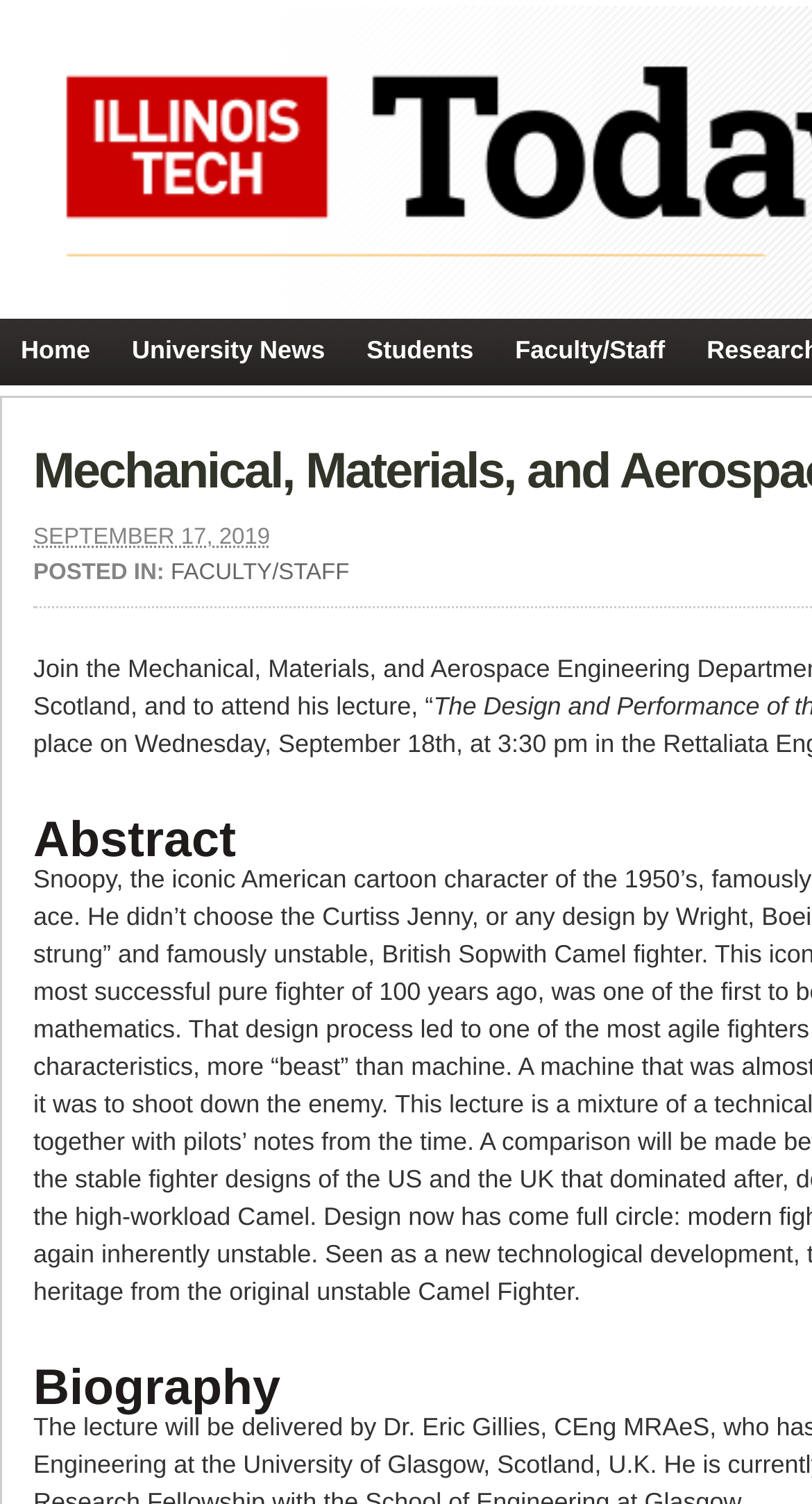Bounding box coordinates should be provided in the format (top-left x, top-left y, bottom-right x, bottom-right y) with all values between 0 and 1. Identify the bounding box for this UI element: University News

[0.137, 0.212, 0.426, 0.255]